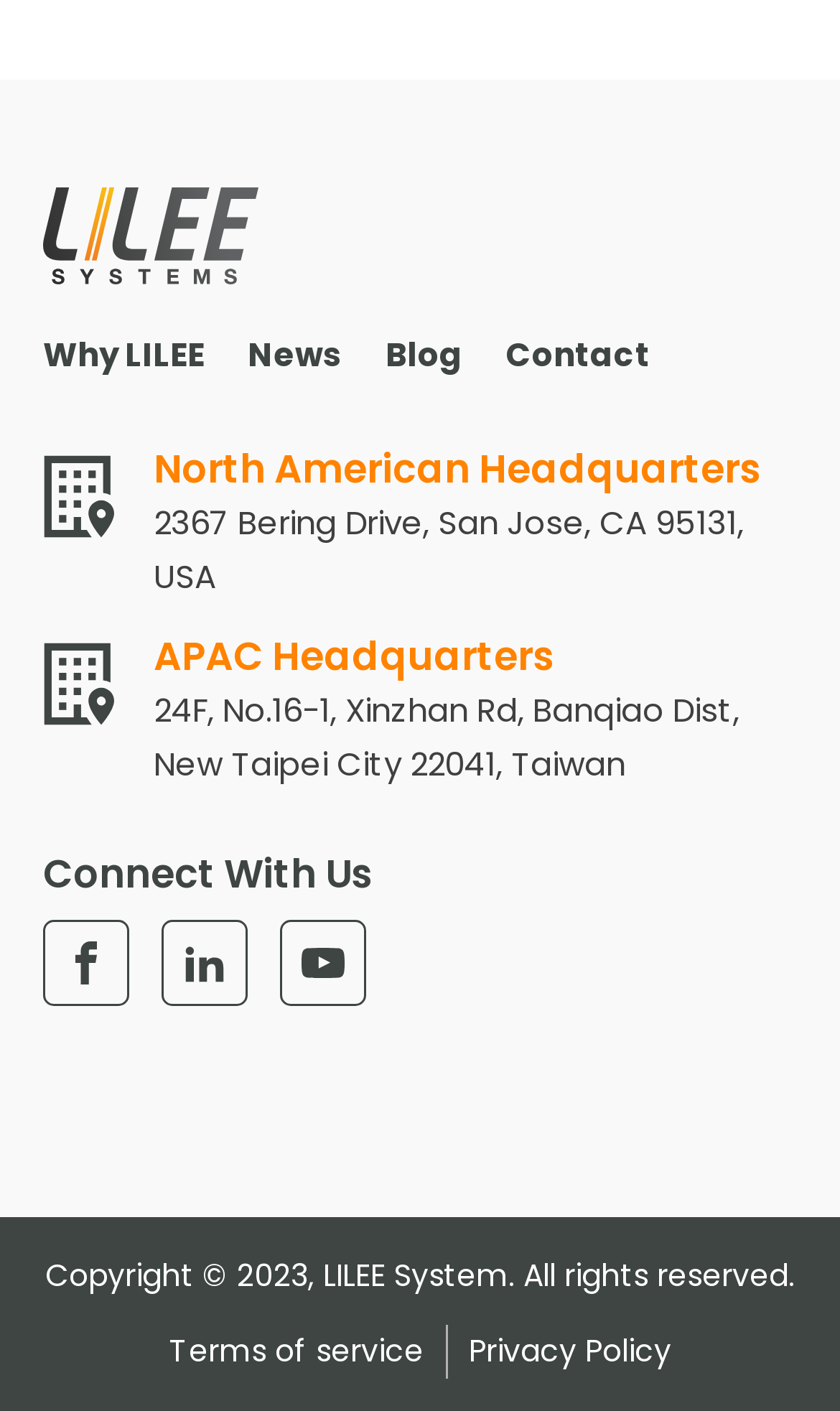Identify the bounding box coordinates for the element you need to click to achieve the following task: "View the terms of service". Provide the bounding box coordinates as four float numbers between 0 and 1, in the form [left, top, right, bottom].

[0.176, 0.94, 0.532, 0.978]